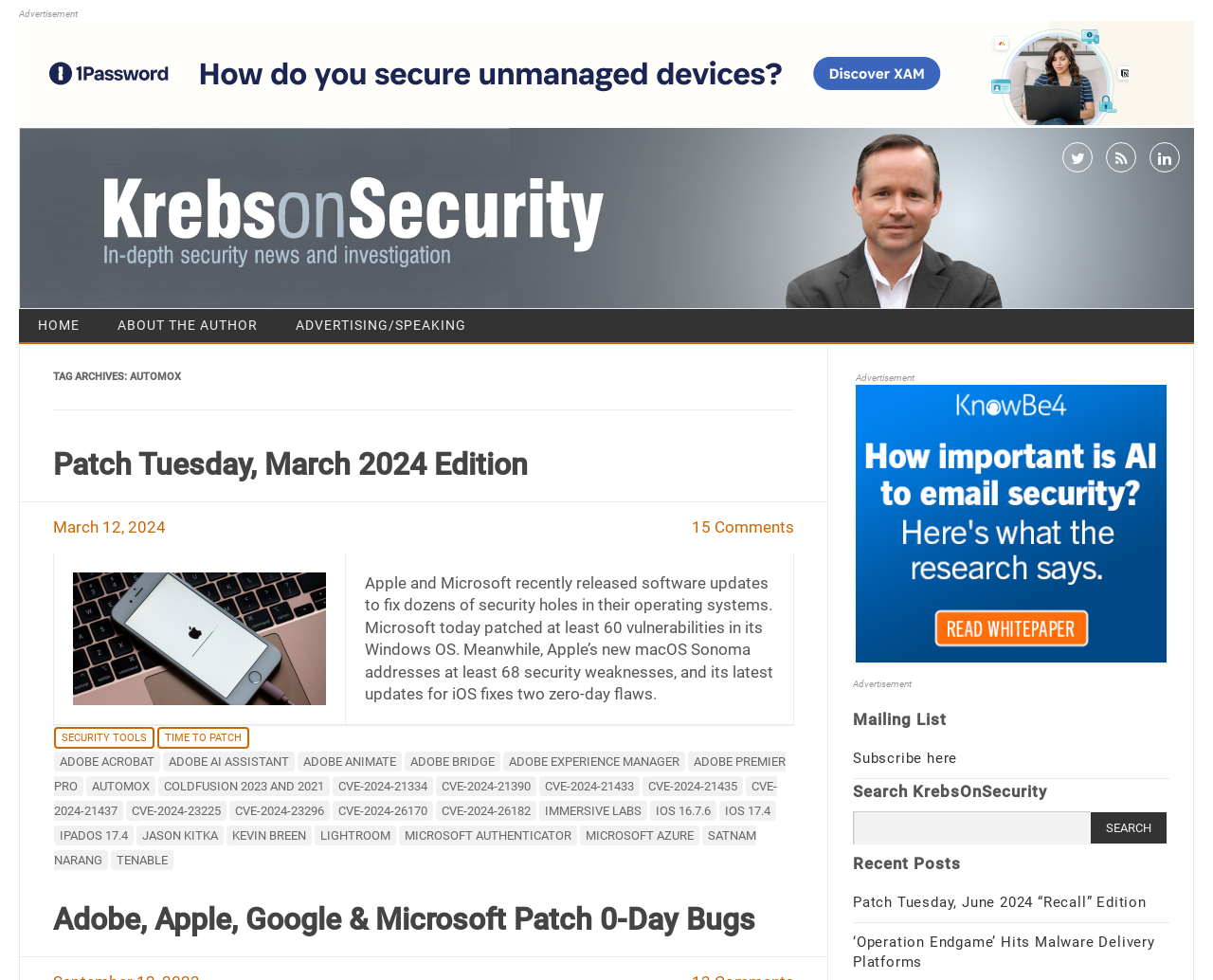Determine the bounding box coordinates for the clickable element required to fulfill the instruction: "Click the 'Facebook' link". Provide the coordinates as four float numbers between 0 and 1, i.e., [left, top, right, bottom].

None